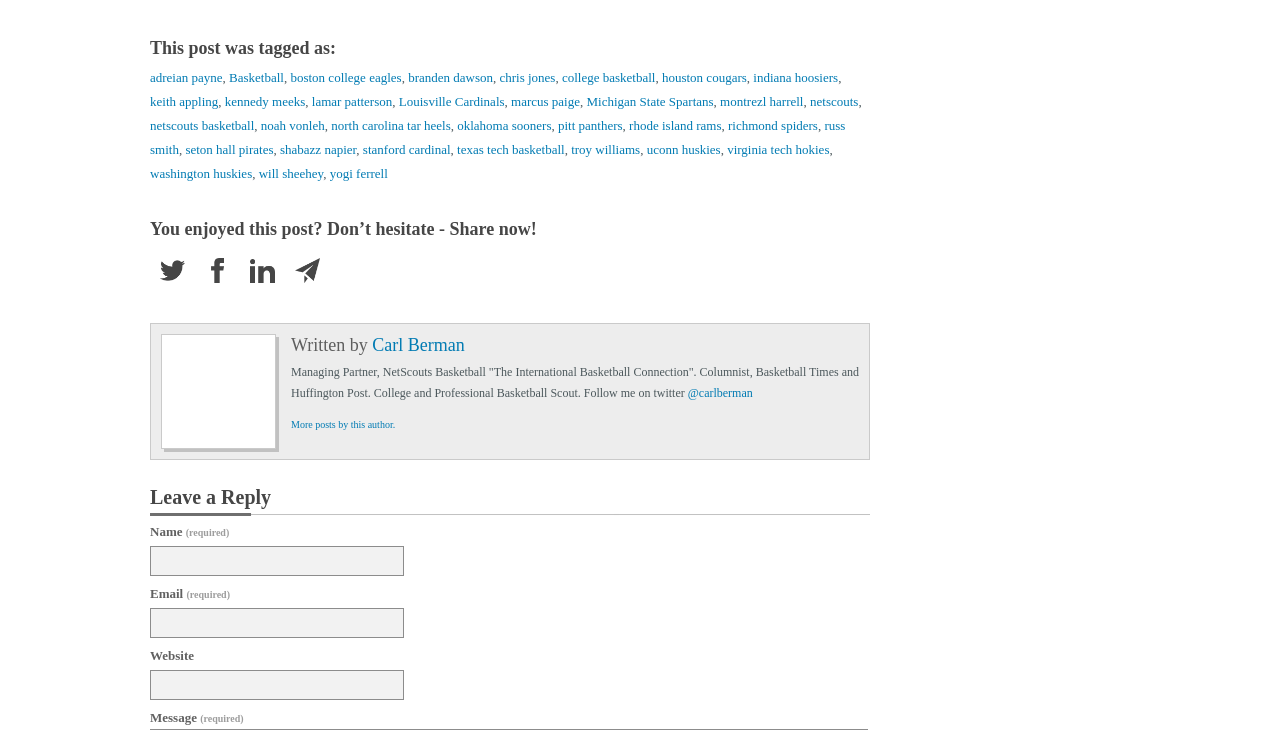Please identify the bounding box coordinates for the region that you need to click to follow this instruction: "Write a message in the reply box".

[0.117, 0.918, 0.316, 0.959]